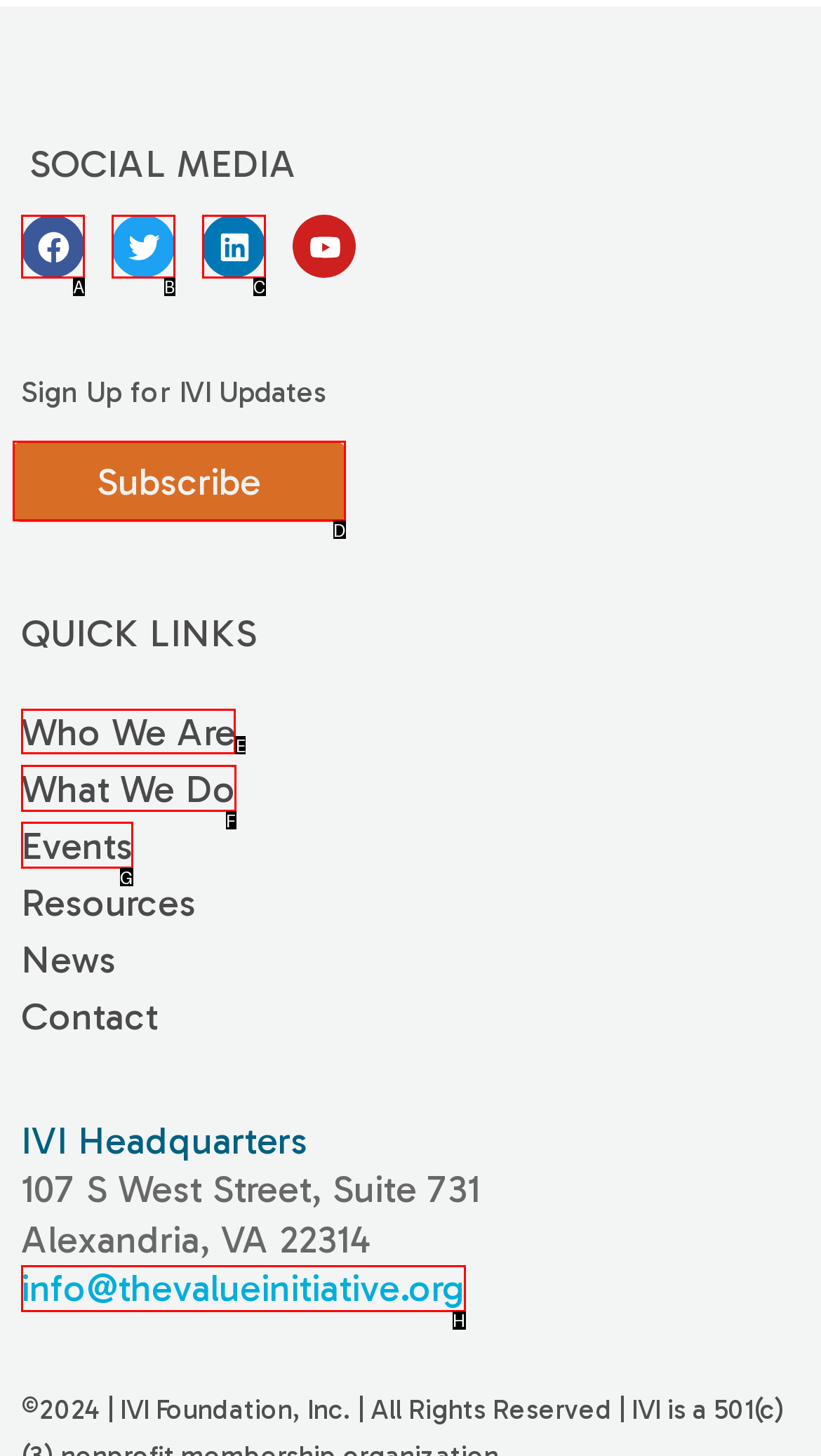Choose the UI element to click on to achieve this task: Learn about Who We Are. Reply with the letter representing the selected element.

E